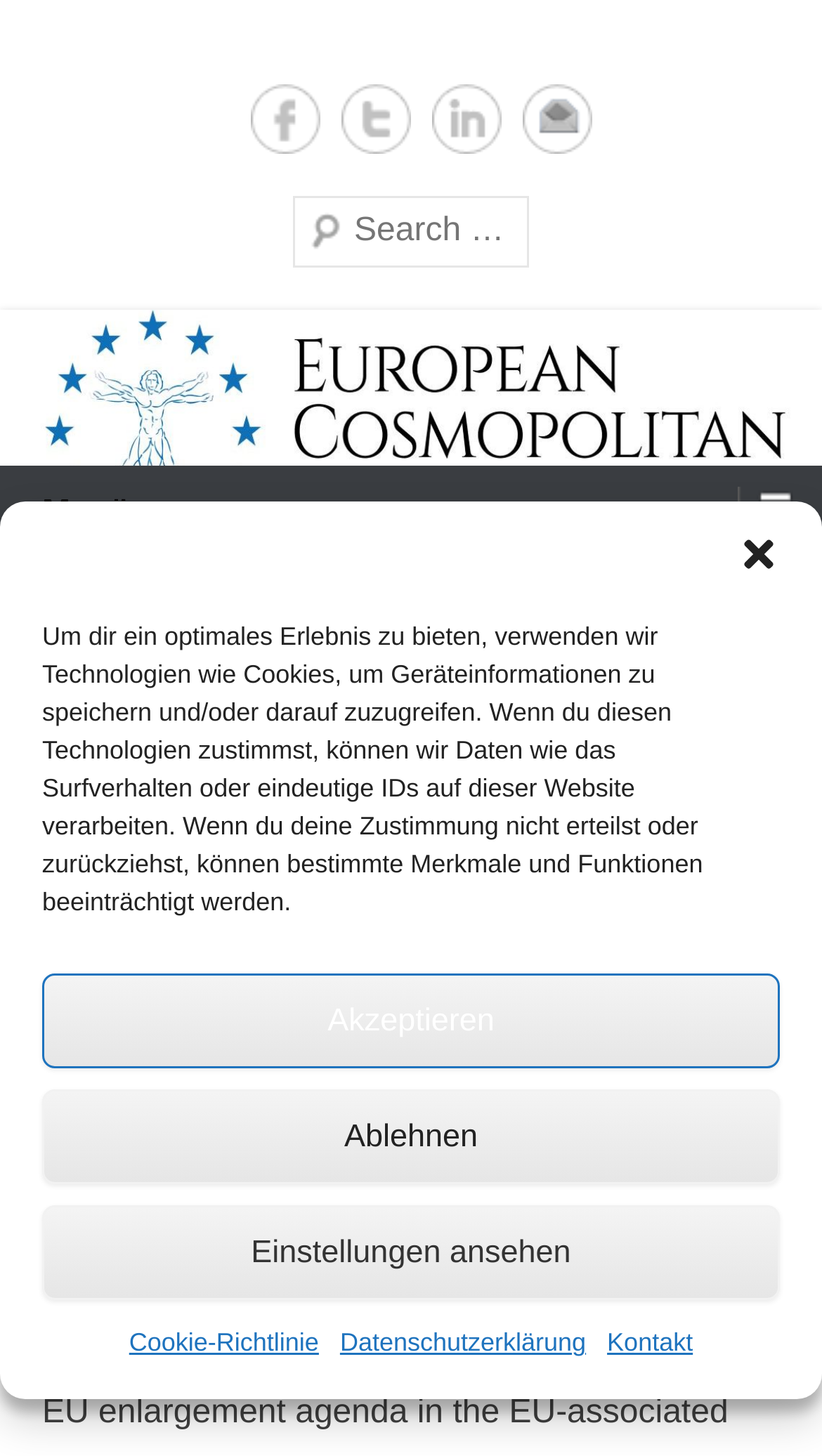Construct a comprehensive description capturing every detail on the webpage.

This webpage is titled "English – European Cosmopolitan" and appears to be a portal for a media brand. At the top, there is a prominent dialog box for managing cookie consent, which takes up most of the screen. This dialog box contains a description of how the website uses technologies like cookies to store and access device information, and provides options to accept, reject, or customize these settings.

Below the dialog box, there is a header section with a link to "European Cosmopolitan" and a text label "Expertise & Analysis". To the right of this section, there are social media links to Facebook, Twitter, LinkedIn, and Email.

Further down, there is a search bar with a placeholder text "Suche" (meaning "Search" in German). The search bar is accompanied by a button labeled "Menü" (meaning "Menu" in German), which is not expanded by default.

The main content of the webpage is a heading that describes the purpose of European Cosmopolitan, which is to provide expertise and analysis to help people understand the world and recognize the causes of developments, primarily through YouTube and social media channels under the EuroCosmo / EuroCosmoTV and European Cosmopolitan brand.